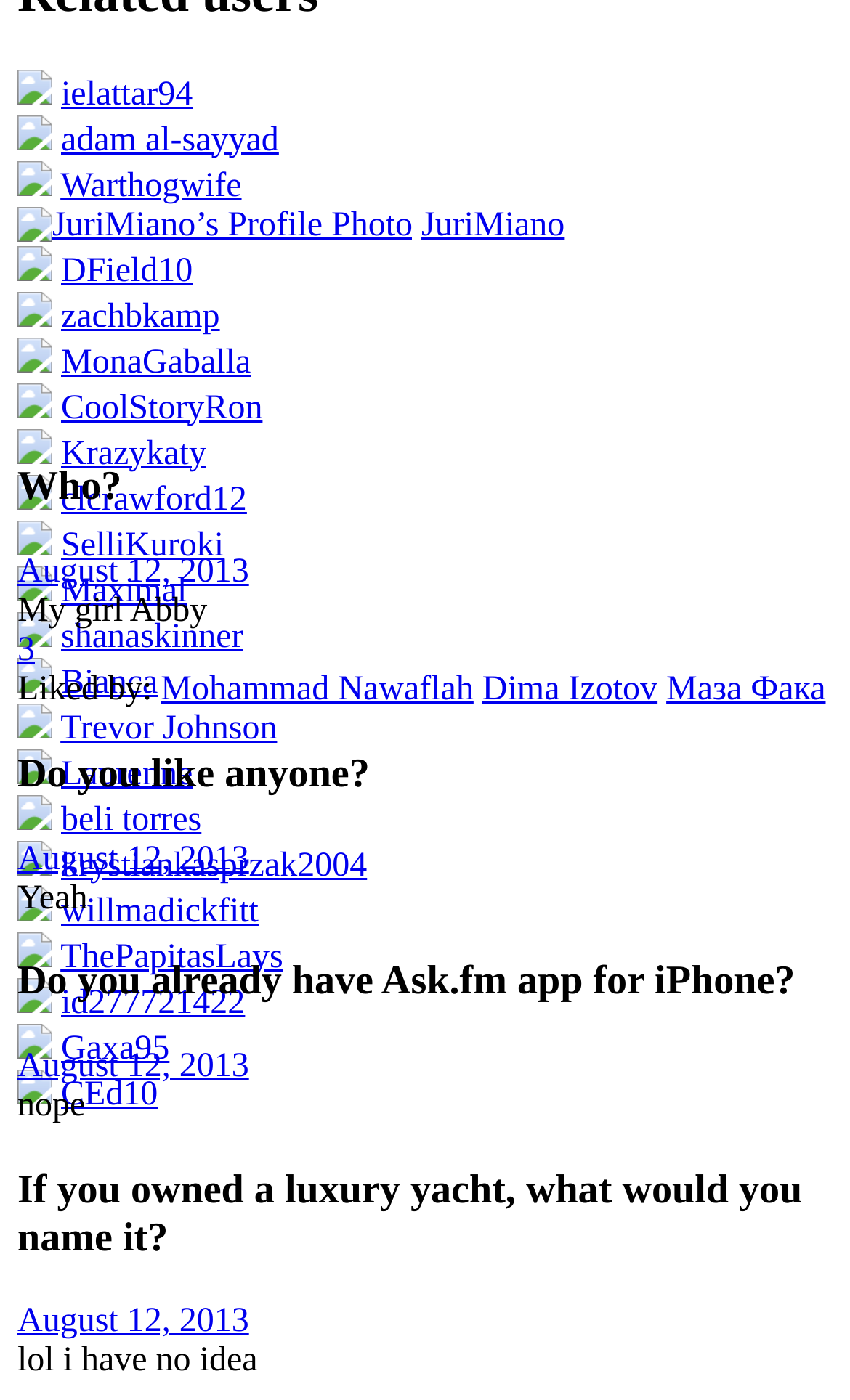Please identify the bounding box coordinates of the element's region that I should click in order to complete the following instruction: "View ielattar94's profile". The bounding box coordinates consist of four float numbers between 0 and 1, i.e., [left, top, right, bottom].

[0.072, 0.054, 0.227, 0.08]